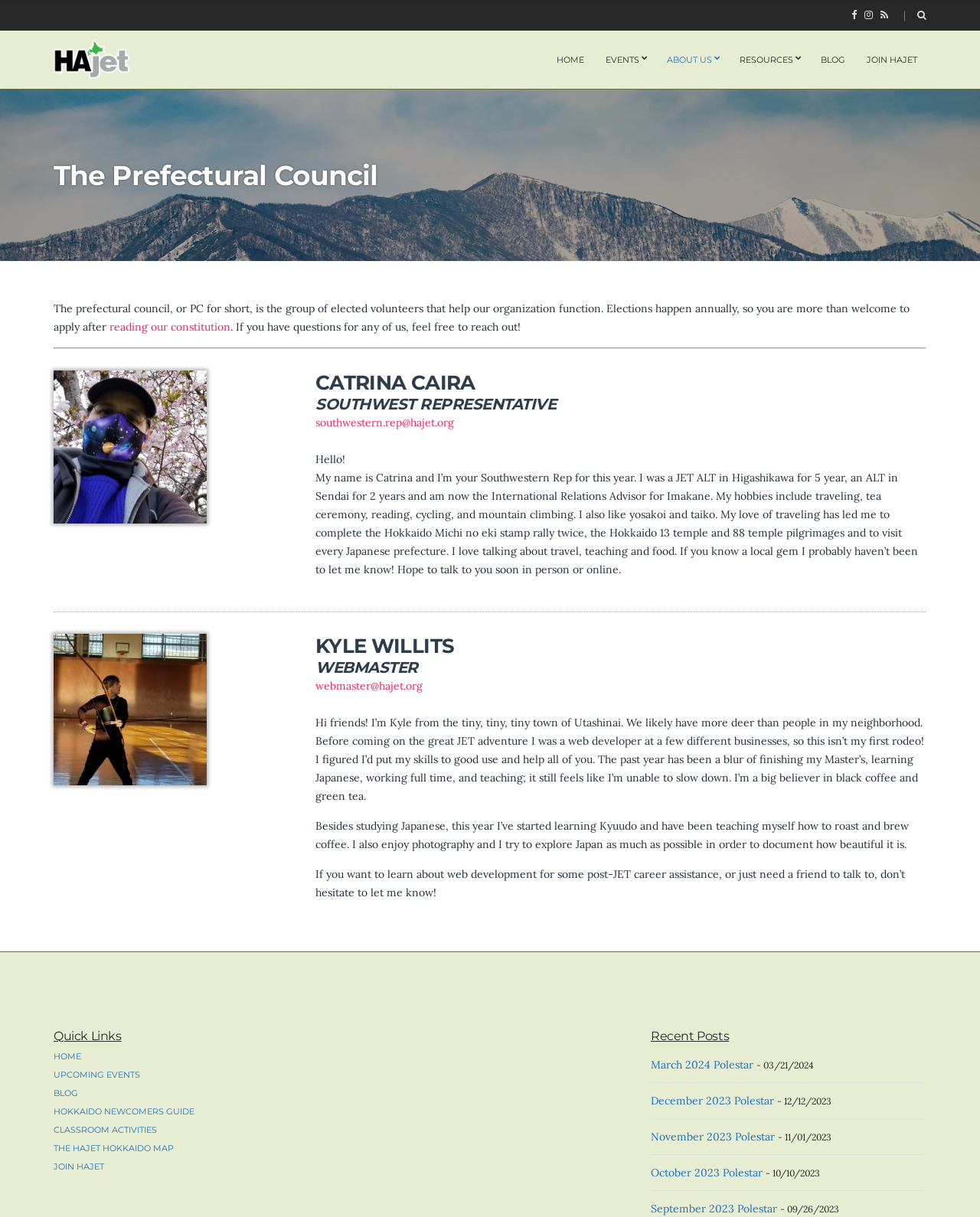Find the bounding box coordinates of the element's region that should be clicked in order to follow the given instruction: "Read about Catrina Caira". The coordinates should consist of four float numbers between 0 and 1, i.e., [left, top, right, bottom].

[0.055, 0.304, 0.211, 0.43]